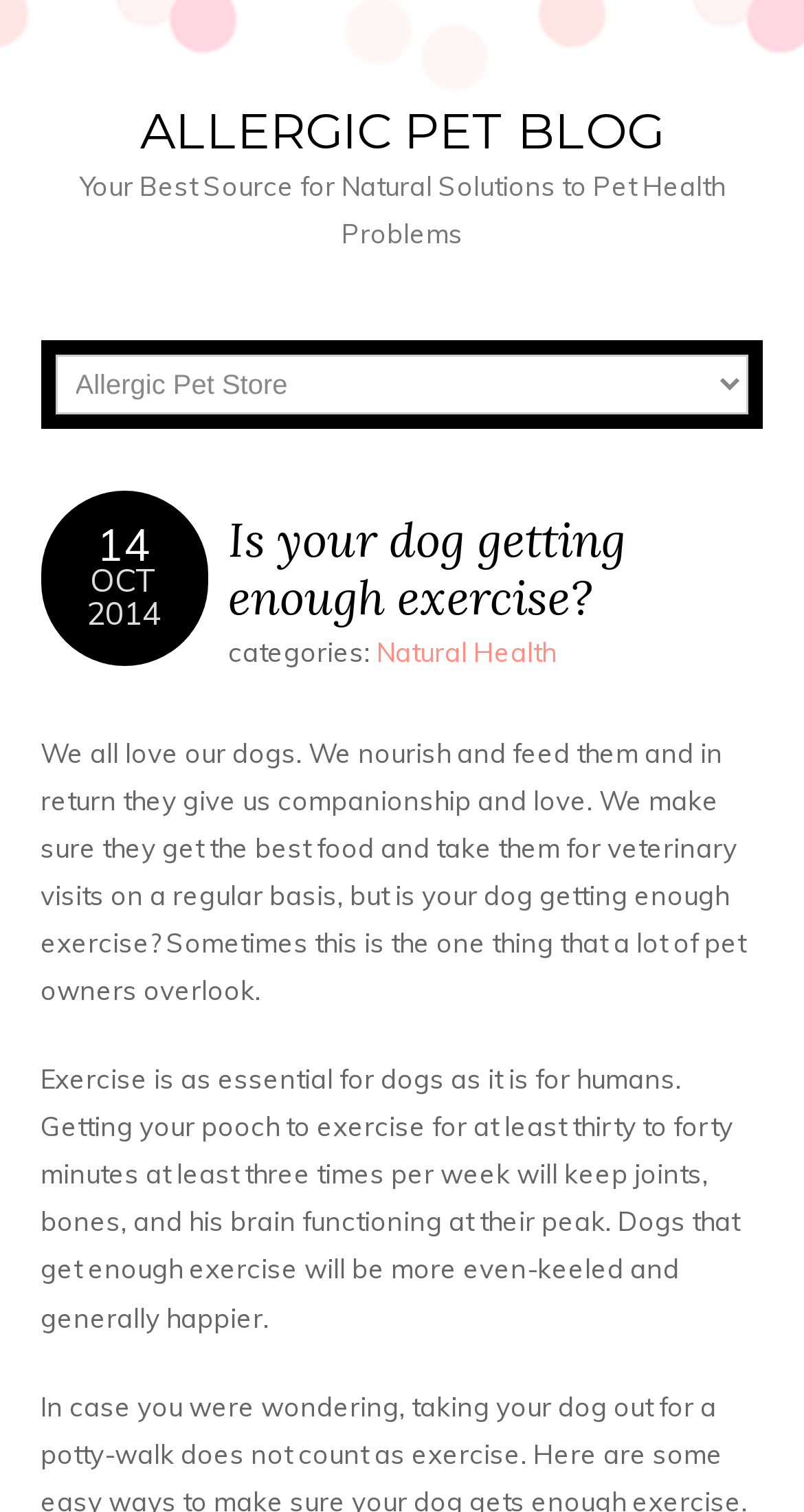Answer the question using only a single word or phrase: 
What is the date of the blog post?

October 14, 2014